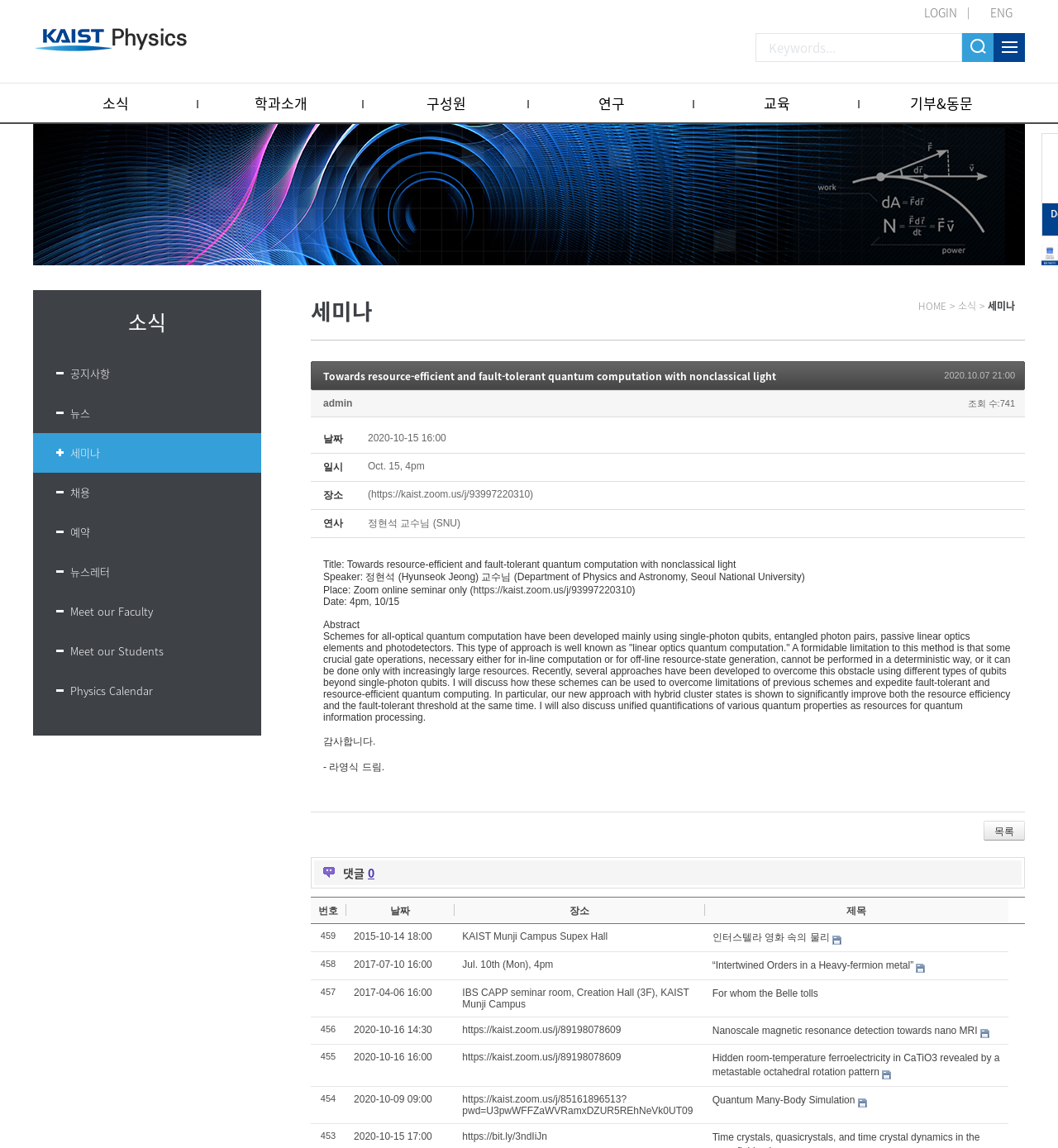What is the link to the online seminar?
Please elaborate on the answer to the question with detailed information.

I found the answer by looking at the text 'Place: Zoom online seminar only (https://kaist.zoom.us/j/93997220310)' which is located at the bottom of the webpage, below the title of the seminar.